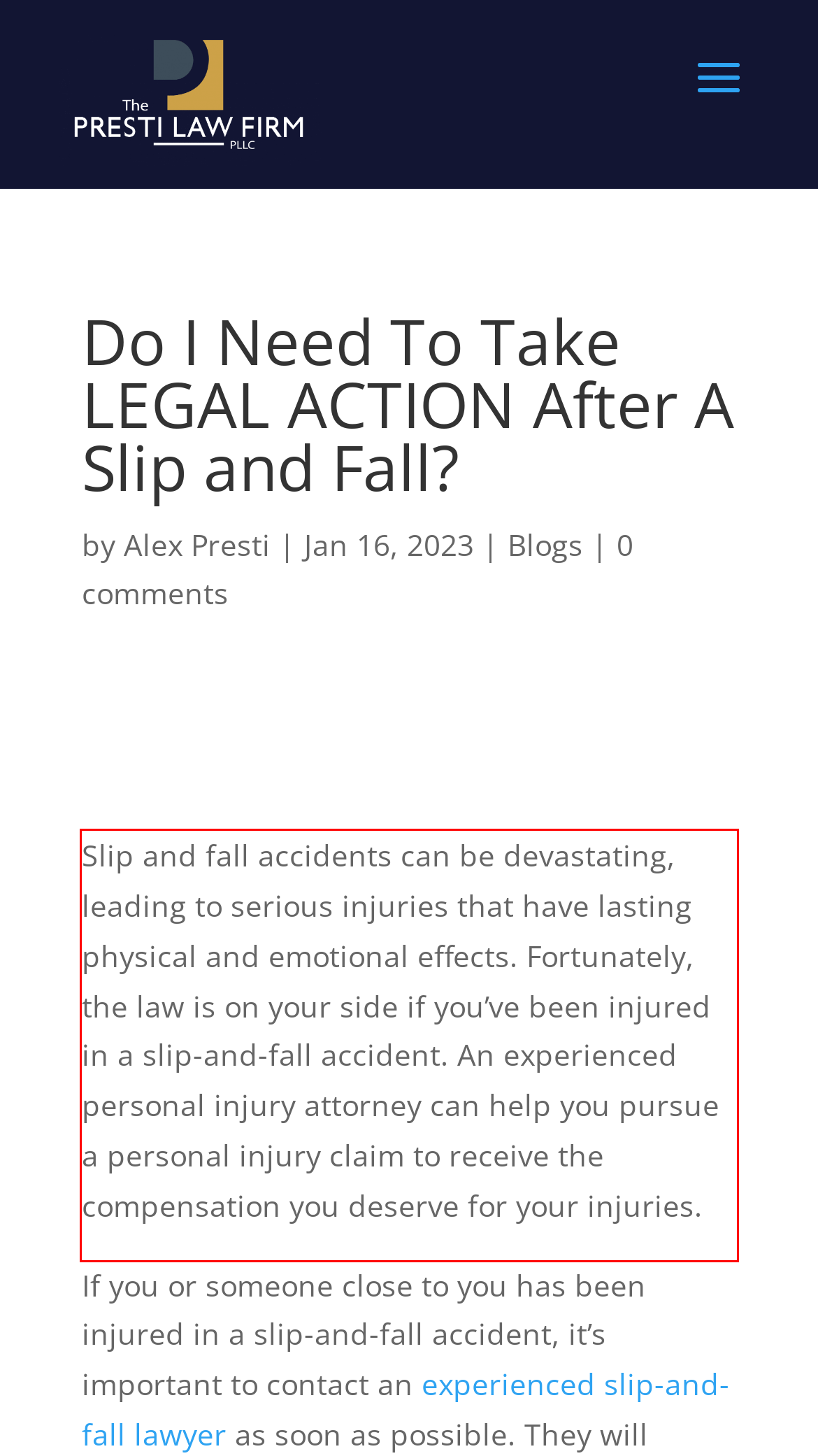Within the screenshot of the webpage, there is a red rectangle. Please recognize and generate the text content inside this red bounding box.

Slip and fall accidents can be devastating, leading to serious injuries that have lasting physical and emotional effects. Fortunately, the law is on your side if you’ve been injured in a slip-and-fall accident. An experienced personal injury attorney can help you pursue a personal injury claim to receive the compensation you deserve for your injuries.